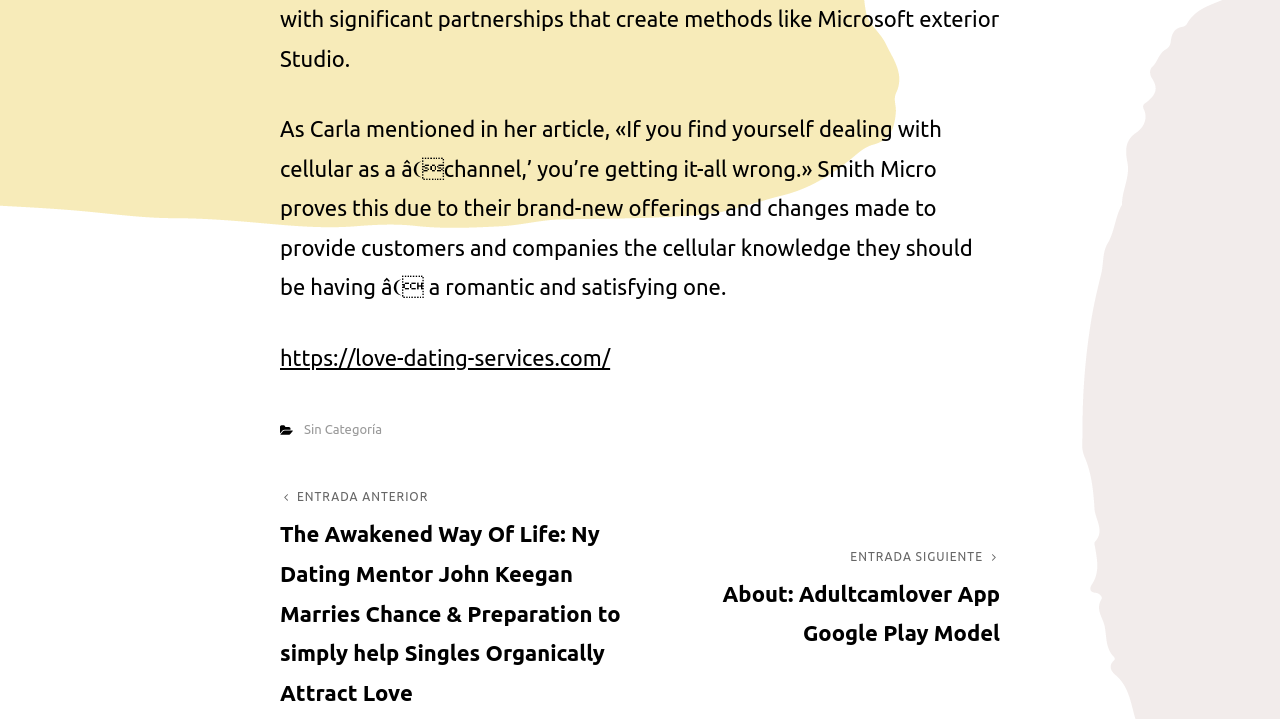Provide the bounding box coordinates of the UI element this sentence describes: "https://love-dating-services.com/".

[0.219, 0.479, 0.477, 0.514]